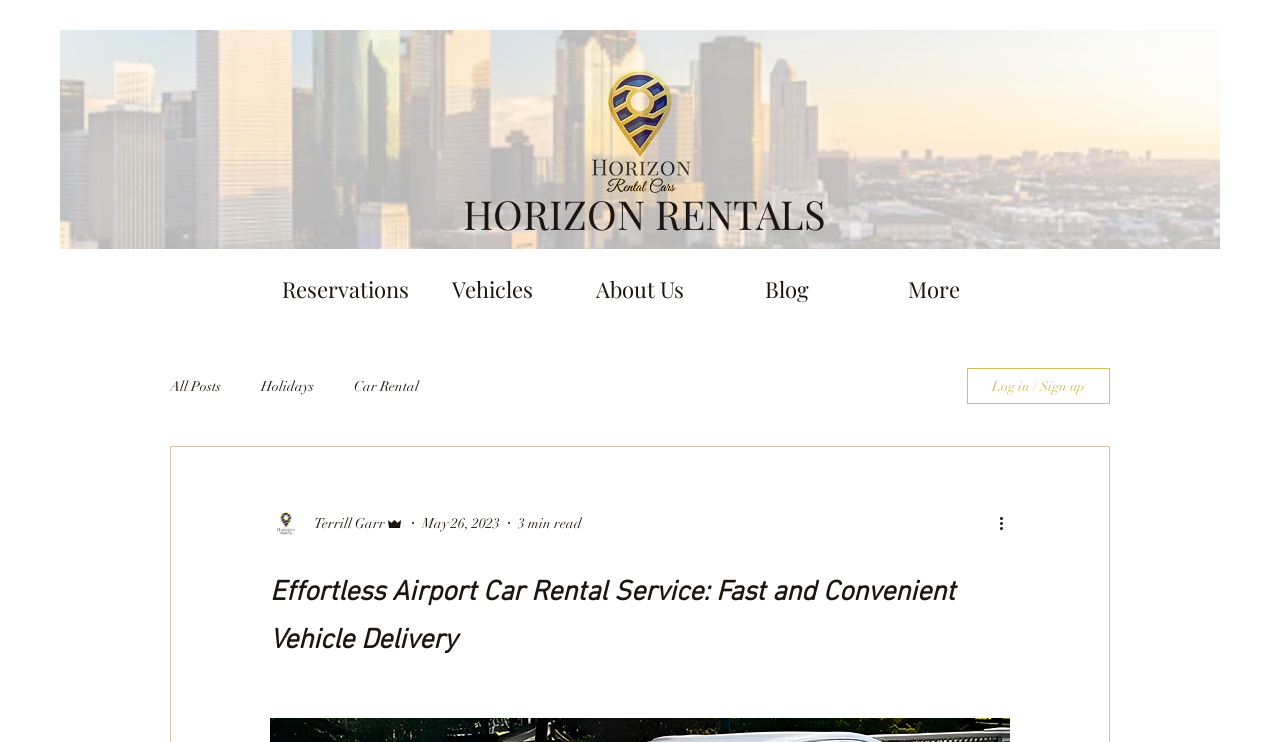Find the bounding box coordinates for the UI element whose description is: "All Posts". The coordinates should be four float numbers between 0 and 1, in the format [left, top, right, bottom].

[0.133, 0.509, 0.173, 0.532]